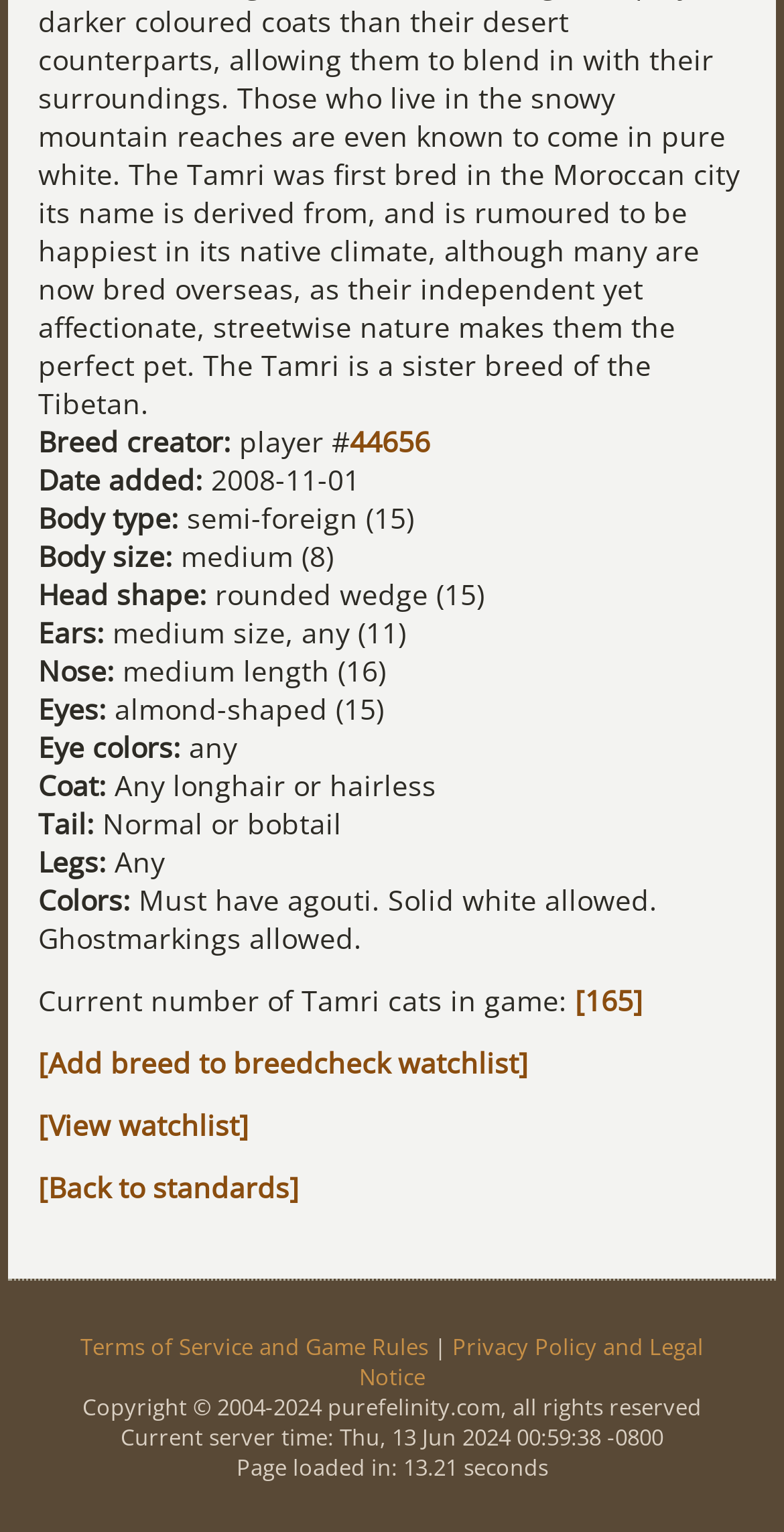What is the current server time?
Look at the screenshot and provide an in-depth answer.

The current server time can be found at the bottom of the webpage, below the copyright information. The server time is displayed as 'Current server time: Thu, 13 Jun 2024 00:59:38 -0800'.